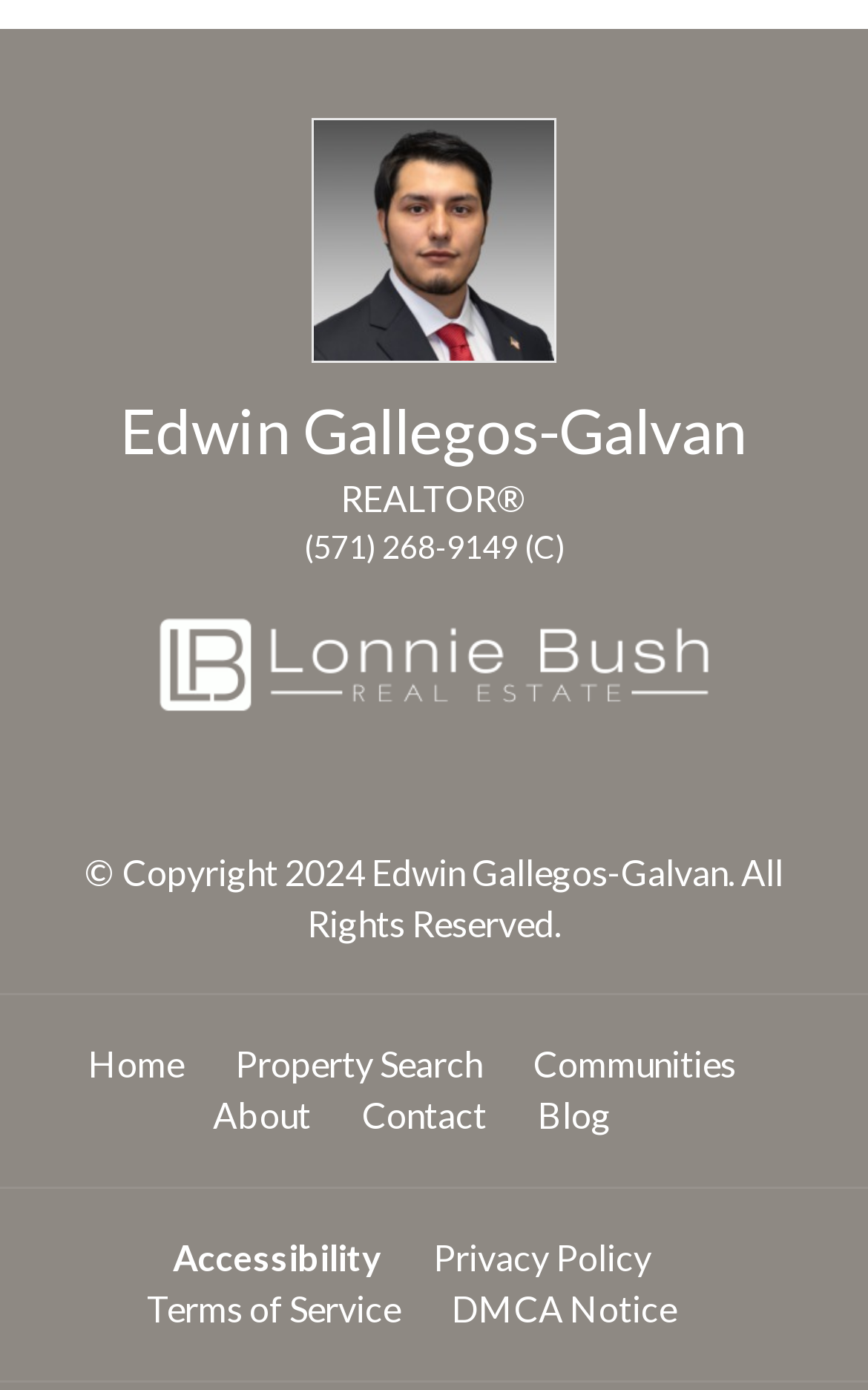Answer in one word or a short phrase: 
What is the name of the realtor?

Edwin Gallegos-Galvan